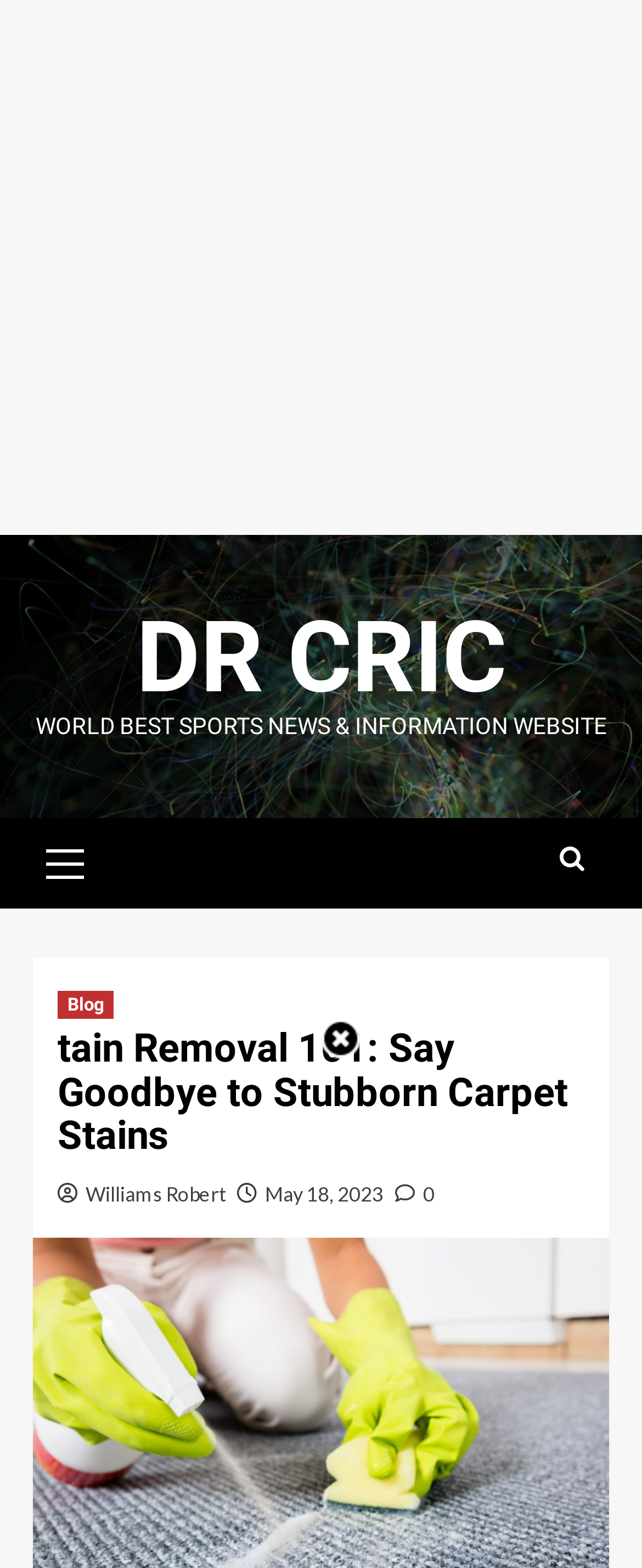Please specify the bounding box coordinates for the clickable region that will help you carry out the instruction: "Close the current window".

[0.5, 0.65, 0.562, 0.67]